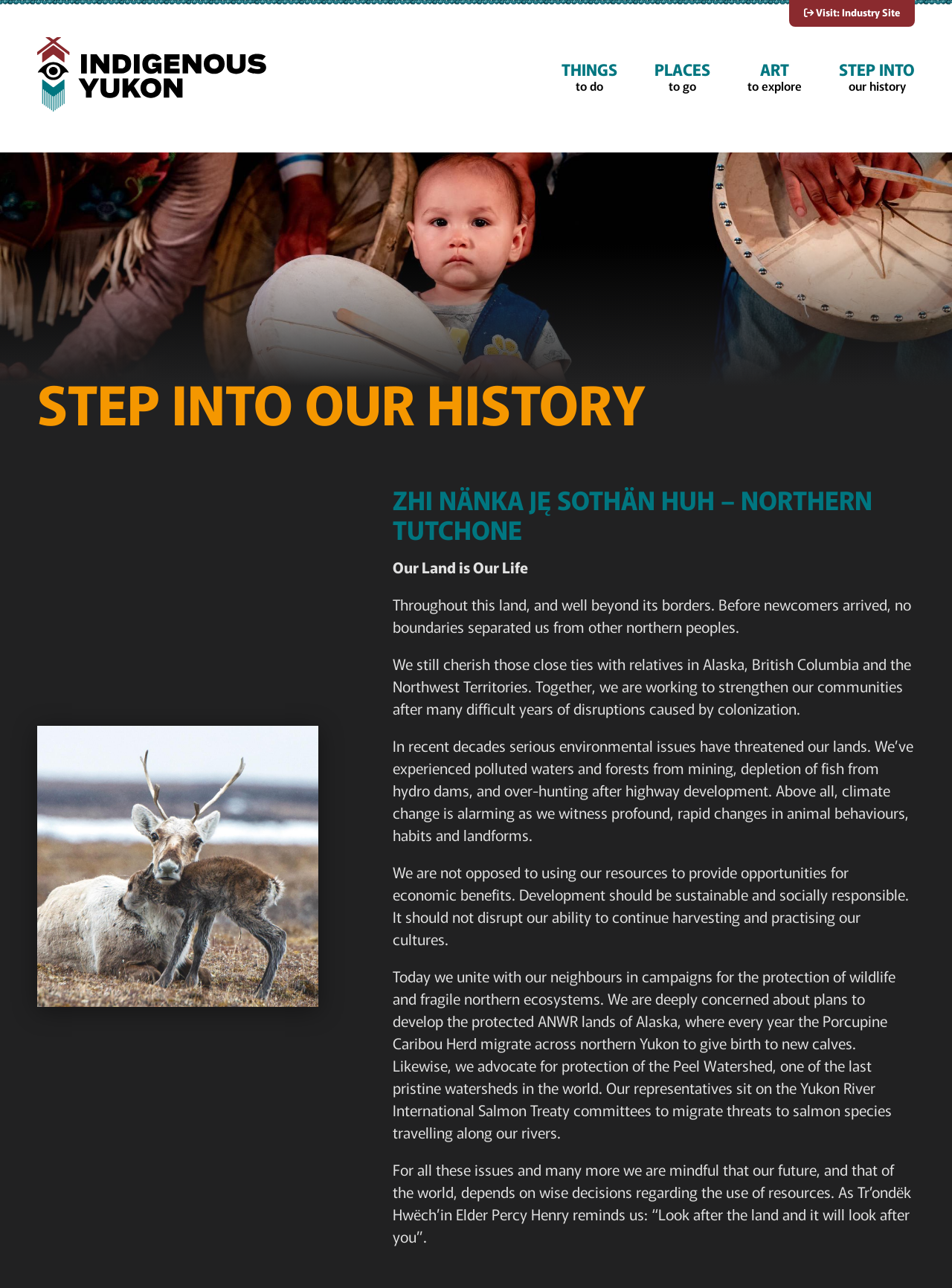Using the description "Everyday Hero Awards", locate and provide the bounding box of the UI element.

None